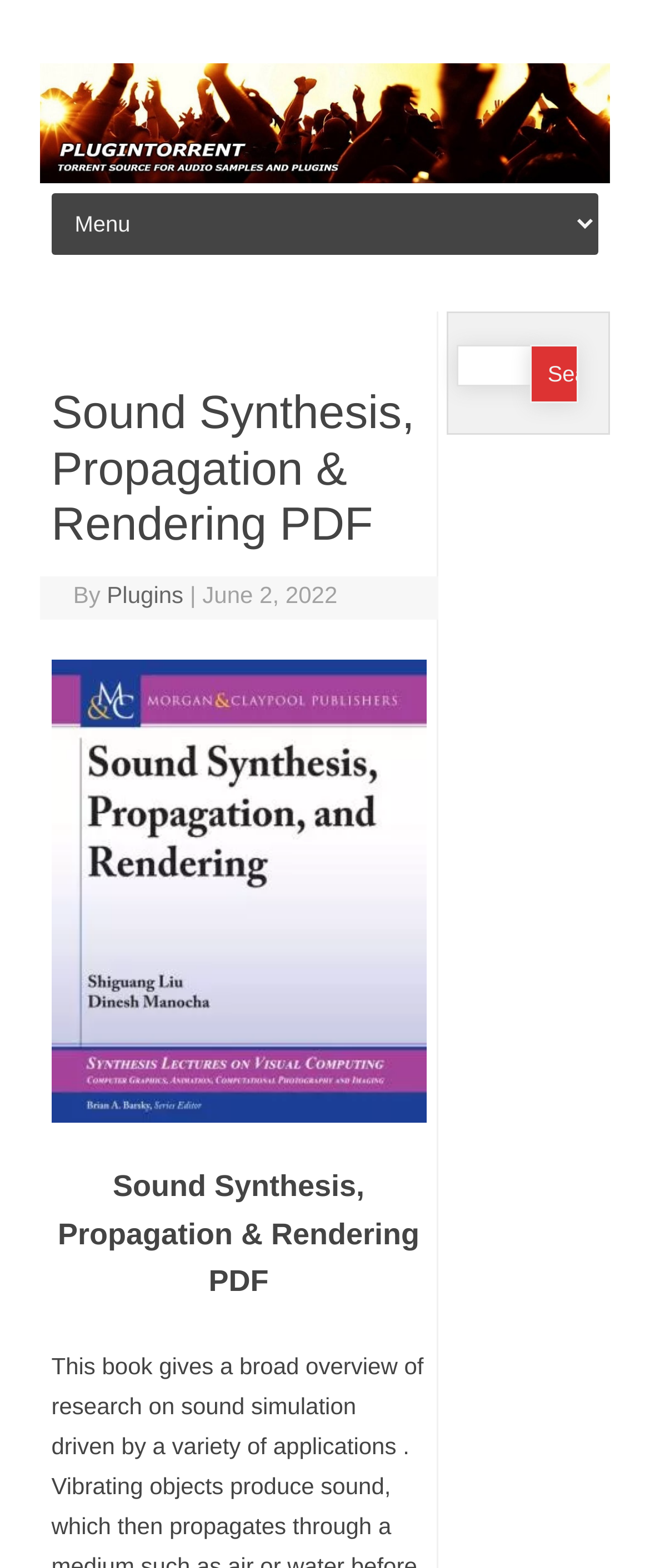Use a single word or phrase to answer the following:
How many headings are there on the webpage?

3